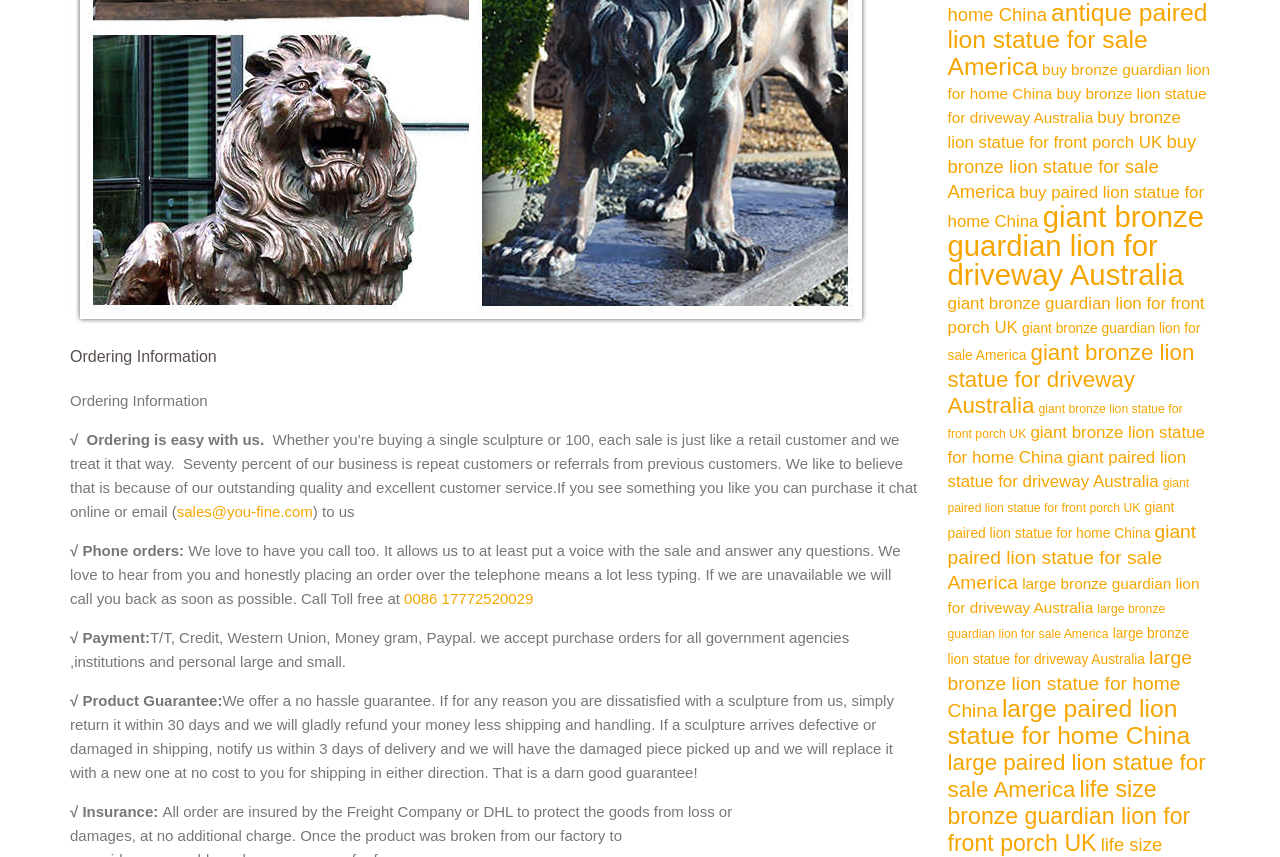Determine the coordinates of the bounding box that should be clicked to complete the instruction: "View 'buy bronze guardian lion for home China'". The coordinates should be represented by four float numbers between 0 and 1: [left, top, right, bottom].

[0.74, 0.072, 0.945, 0.12]